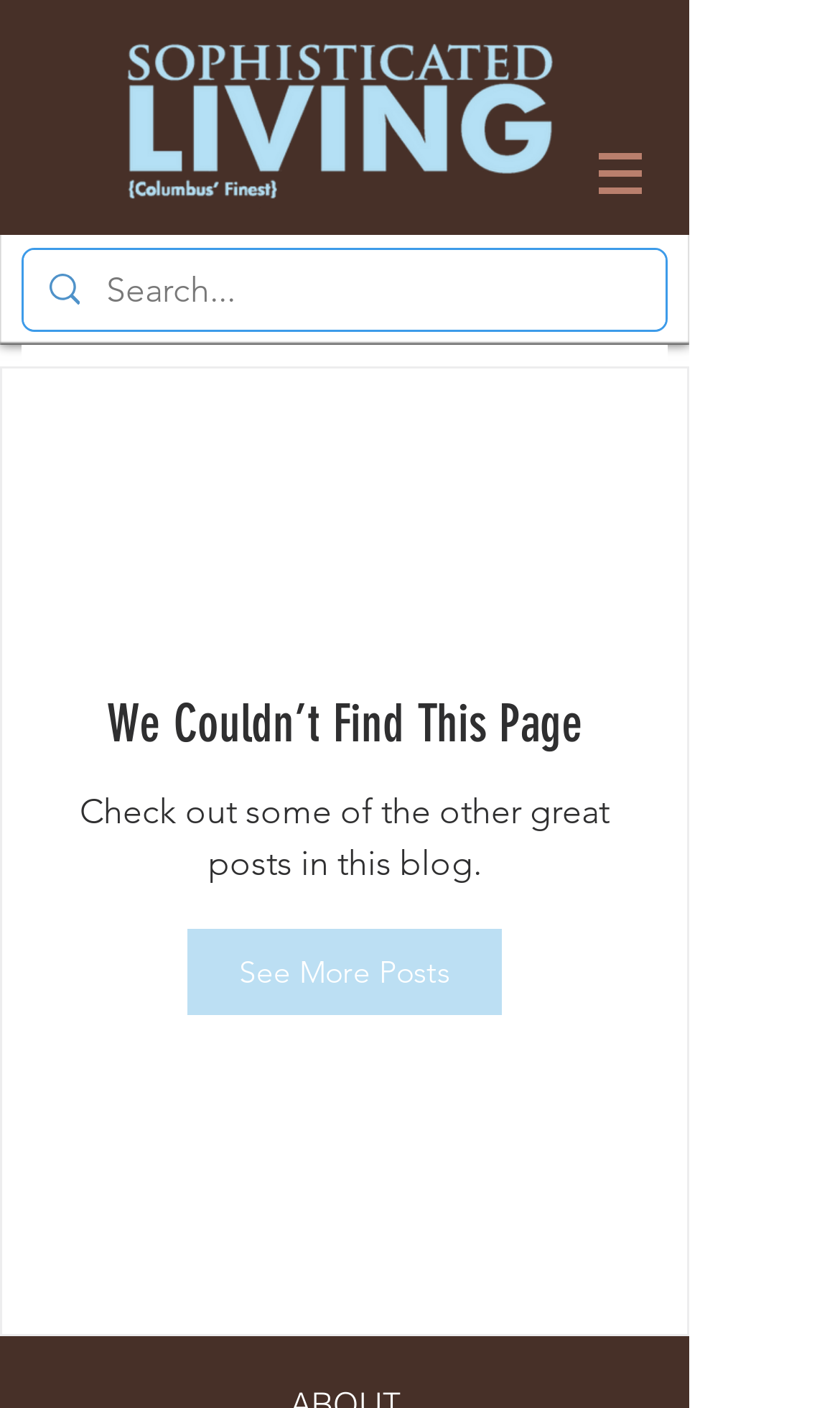What is the text above the 'See More Posts' link?
Give a single word or phrase as your answer by examining the image.

Check out some of the other great posts in this blog.